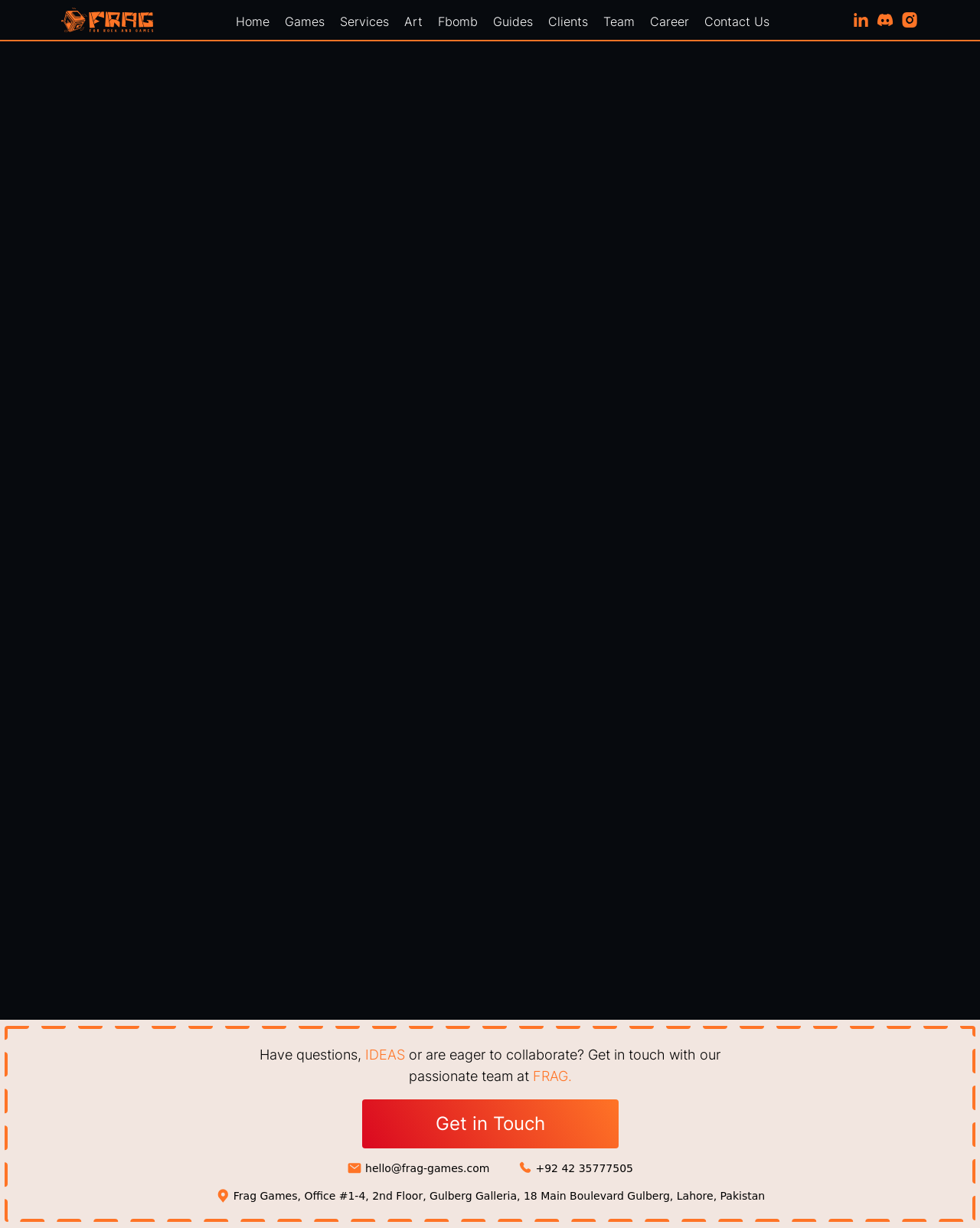What is the main heading displayed on the webpage? Please provide the text.

Page Not Found